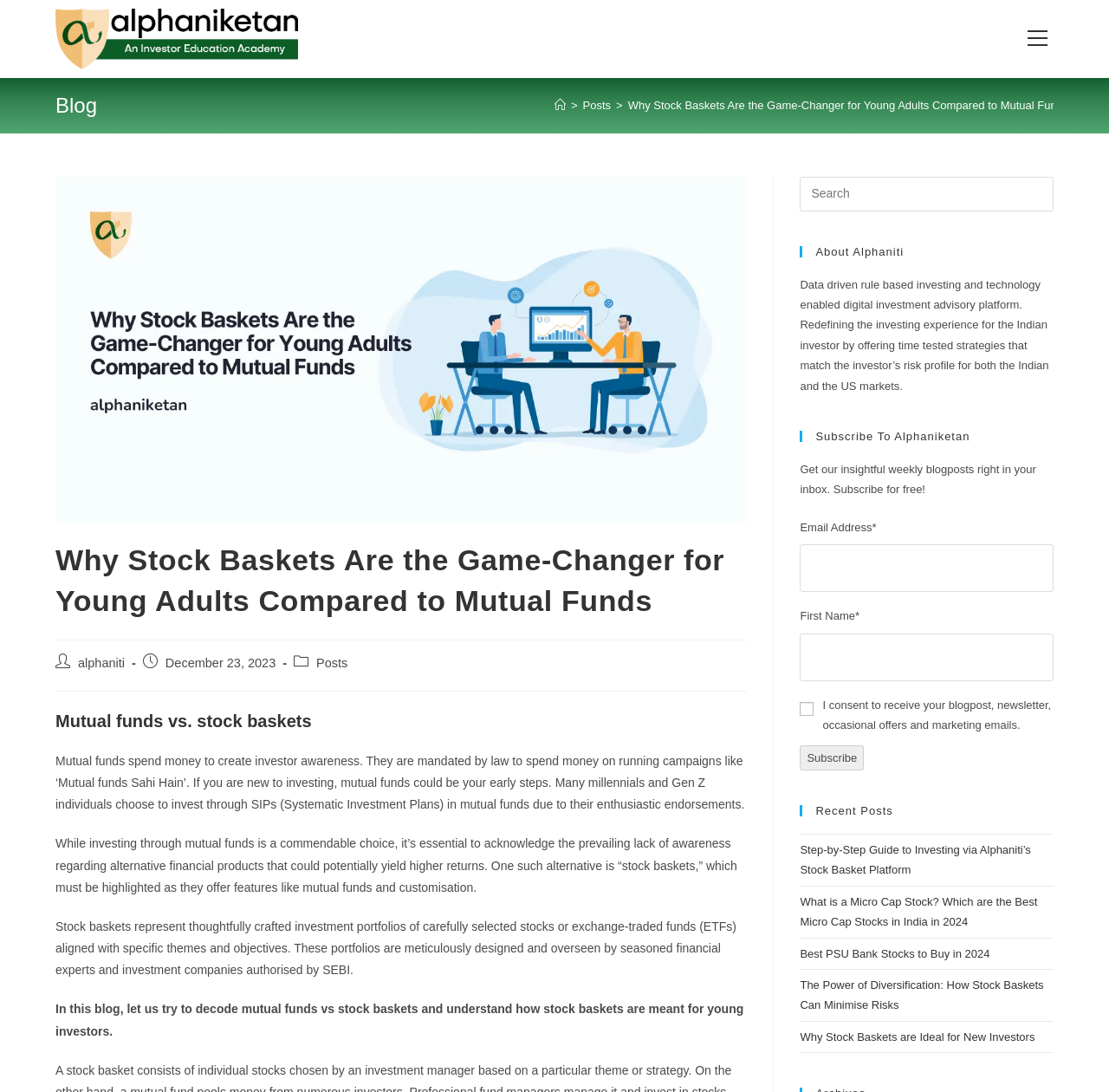Show the bounding box coordinates of the element that should be clicked to complete the task: "Click on the 'Alphaniketan' logo".

[0.05, 0.008, 0.269, 0.064]